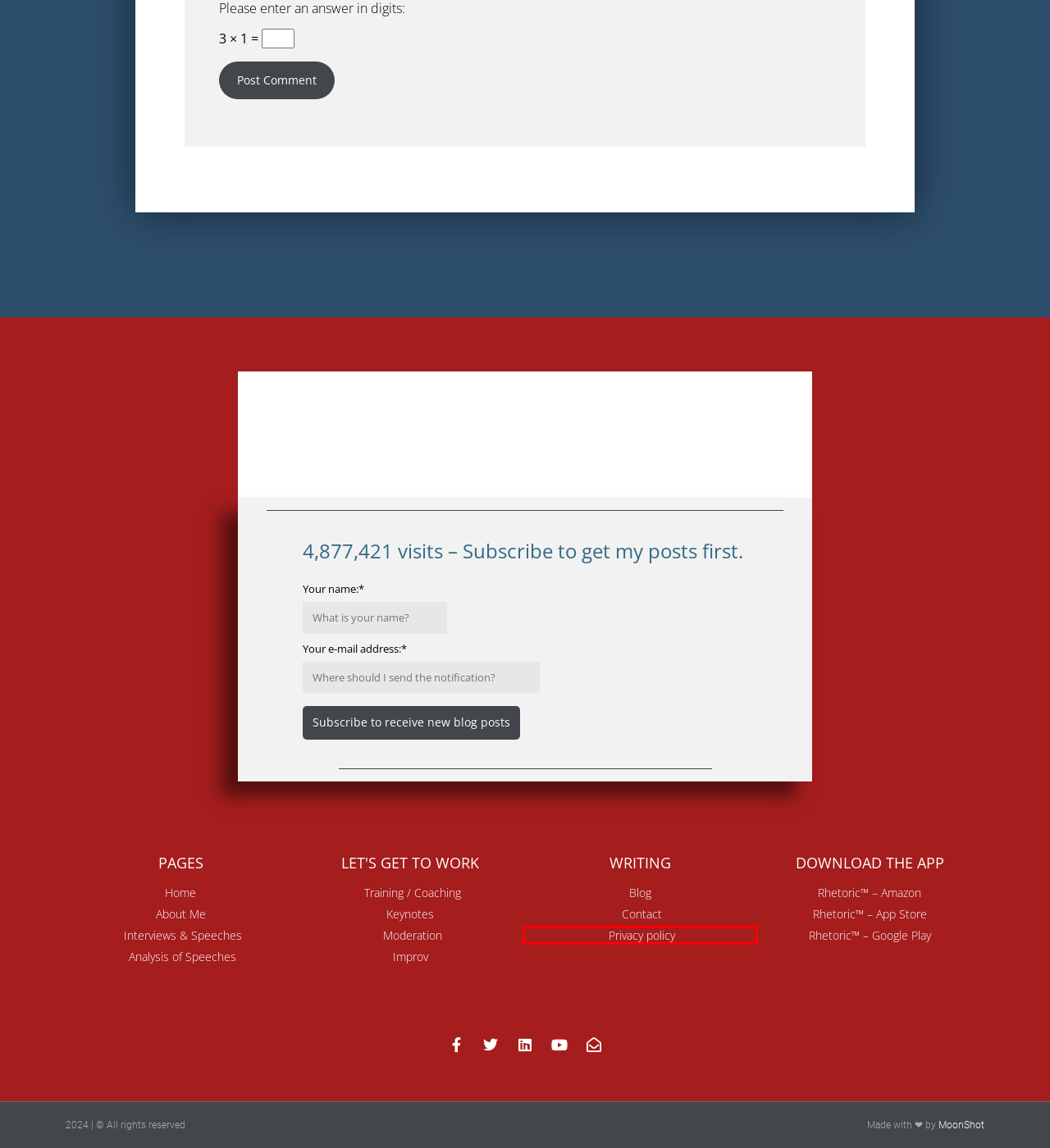You have a screenshot of a webpage with a red rectangle bounding box around an element. Identify the best matching webpage description for the new page that appears after clicking the element in the bounding box. The descriptions are:
A. Amazon.com
B. Improv - Manner of speaking
C. Training - Manner of speaking
D. Privacy Policy - Manner of speaking
E. Főoldal - MoonShot
F. ‎Rhetoric Public Speaking Game on the App Store
G. Moderation - Manner of speaking
H. Keynotes - Manner of speaking

D